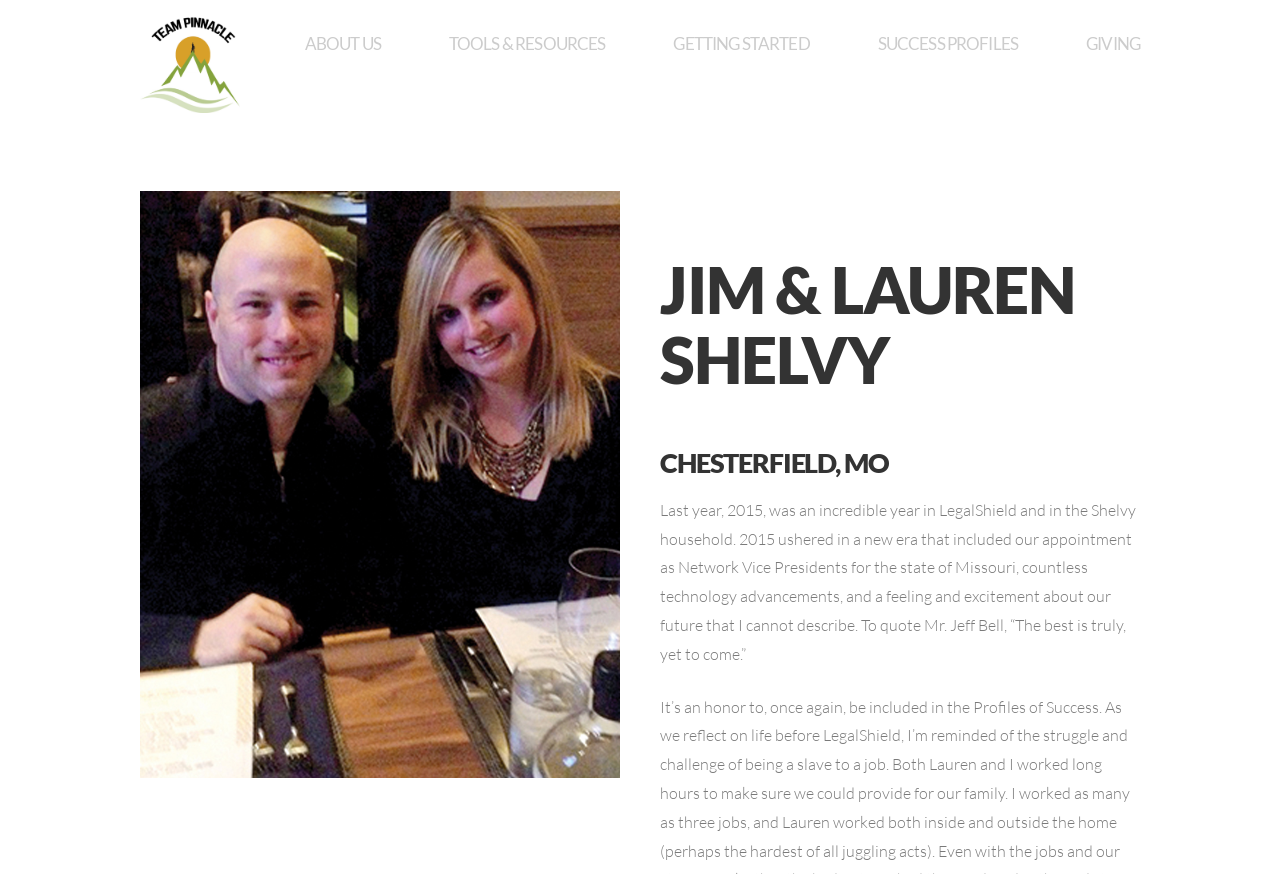Please answer the following question as detailed as possible based on the image: 
What is the location of Jim and Lauren Shelvy?

The location of Jim and Lauren Shelvy is obtained from the heading element 'CHESTERFIELD, MO' which is below the heading 'JIM & LAUREN SHELVY'.